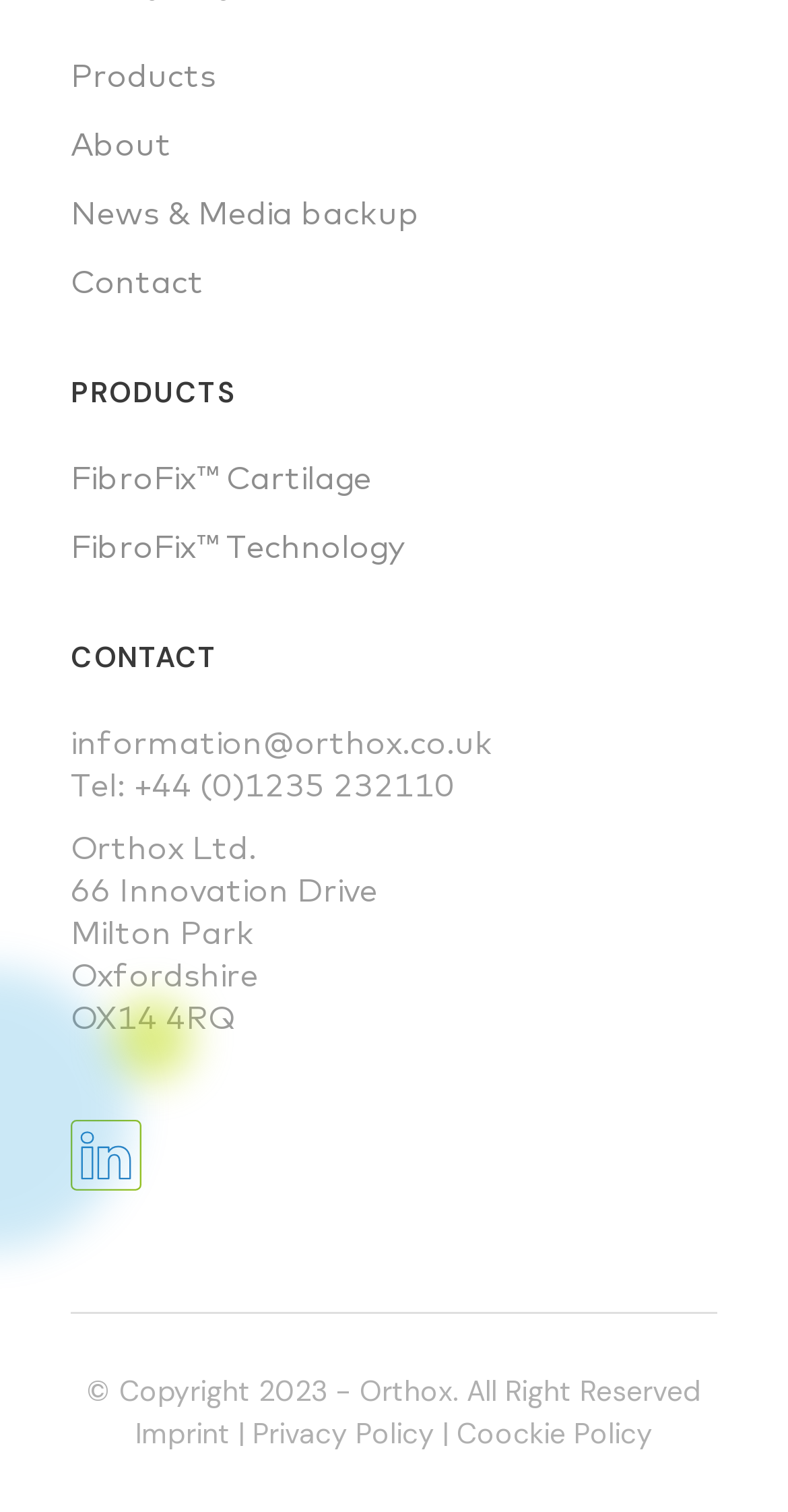Please identify the bounding box coordinates for the region that you need to click to follow this instruction: "Visit Orthox Ltd. address".

[0.09, 0.546, 0.48, 0.685]